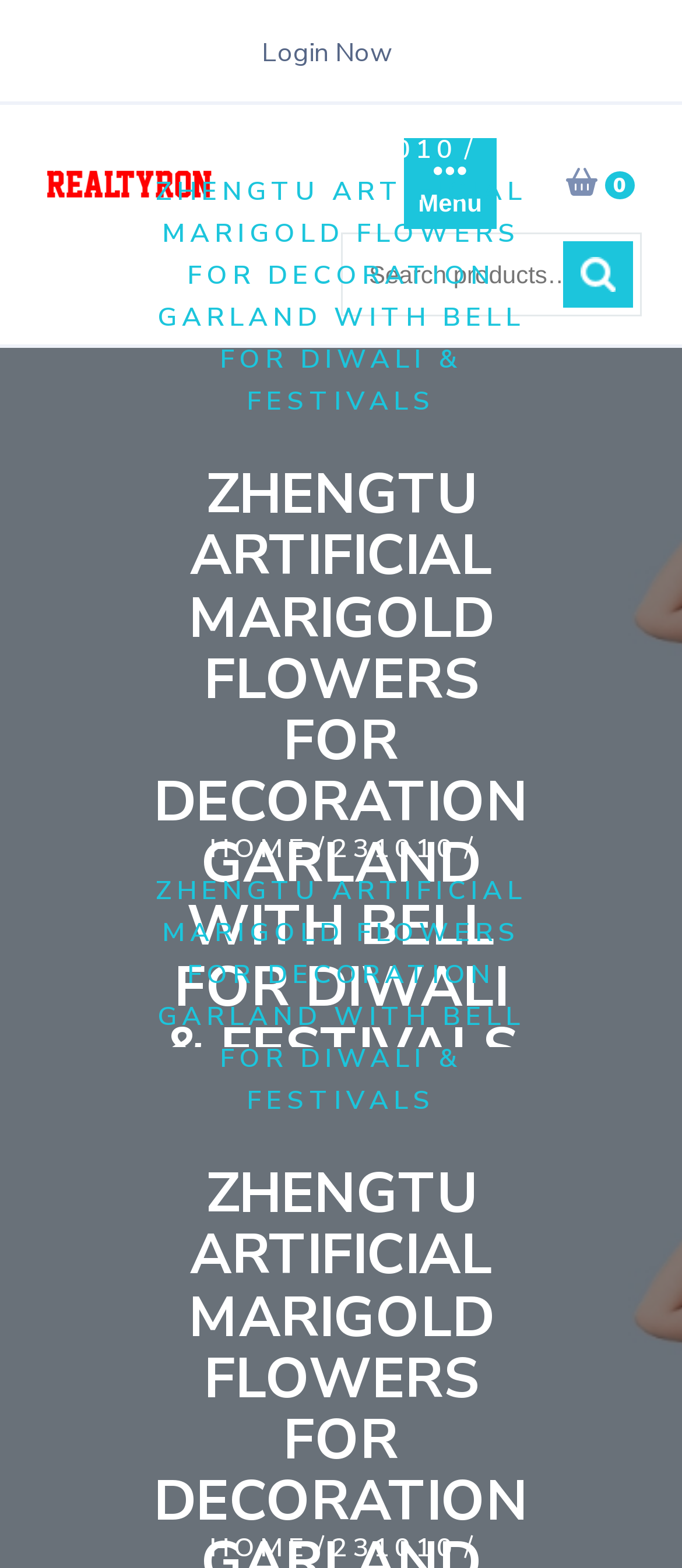Find the bounding box coordinates of the area that needs to be clicked in order to achieve the following instruction: "go to the homepage". The coordinates should be specified as four float numbers between 0 and 1, i.e., [left, top, right, bottom].

[0.306, 0.084, 0.453, 0.106]